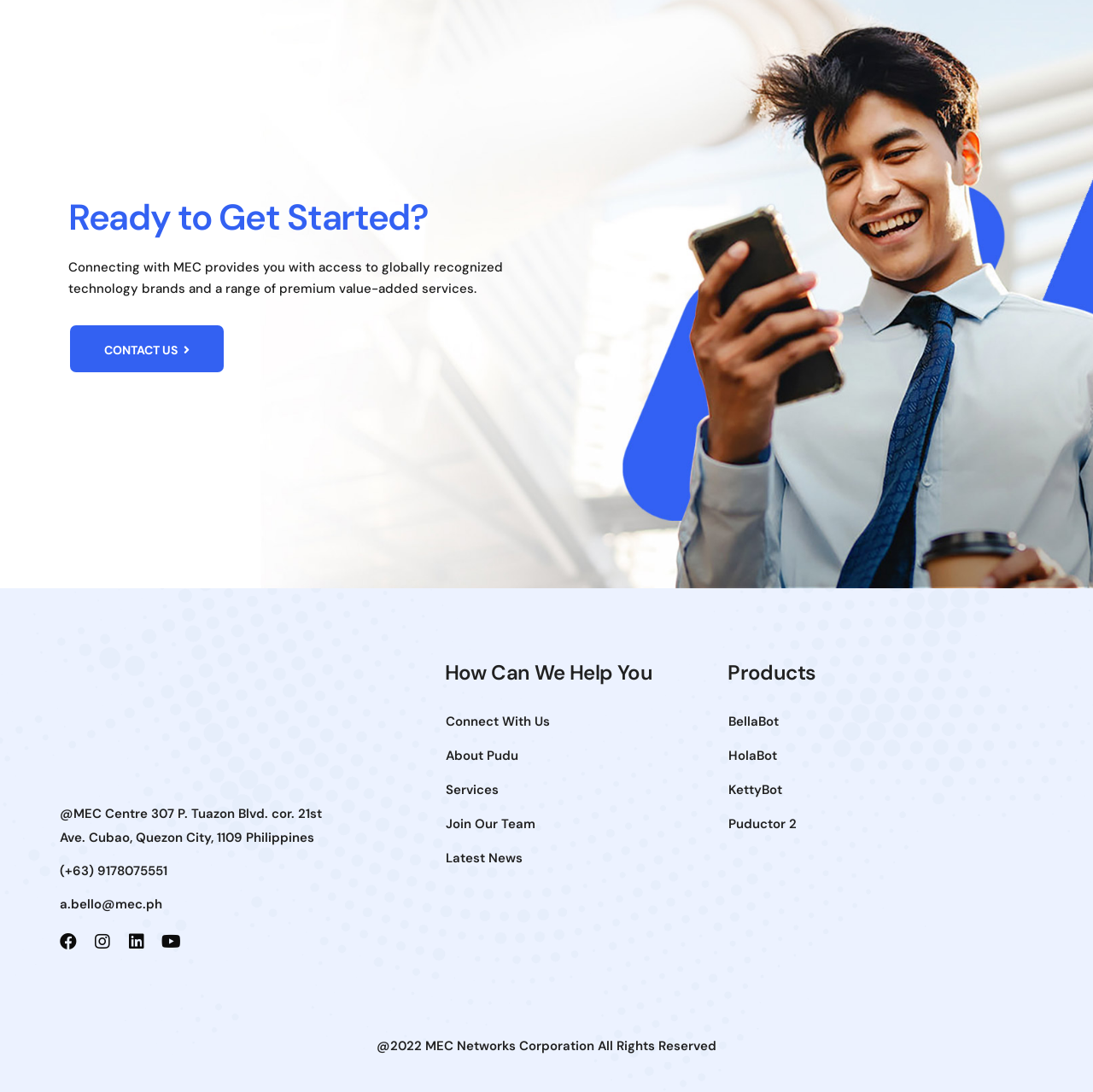How many social media links are there?
Give a single word or phrase answer based on the content of the image.

4